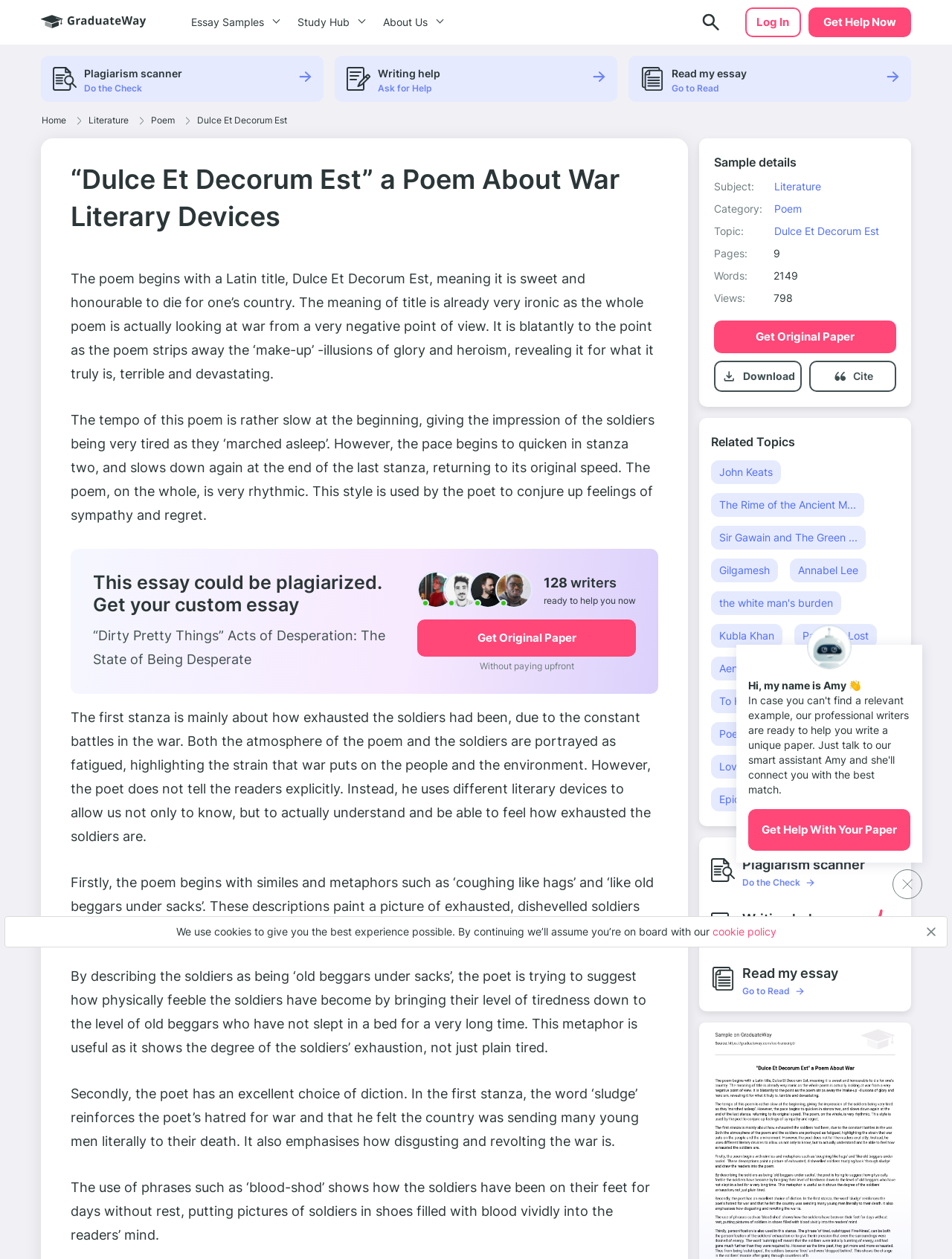Please identify the bounding box coordinates of the element that needs to be clicked to execute the following command: "Click the 'Get Original Paper' button". Provide the bounding box using four float numbers between 0 and 1, formatted as [left, top, right, bottom].

[0.794, 0.262, 0.898, 0.273]